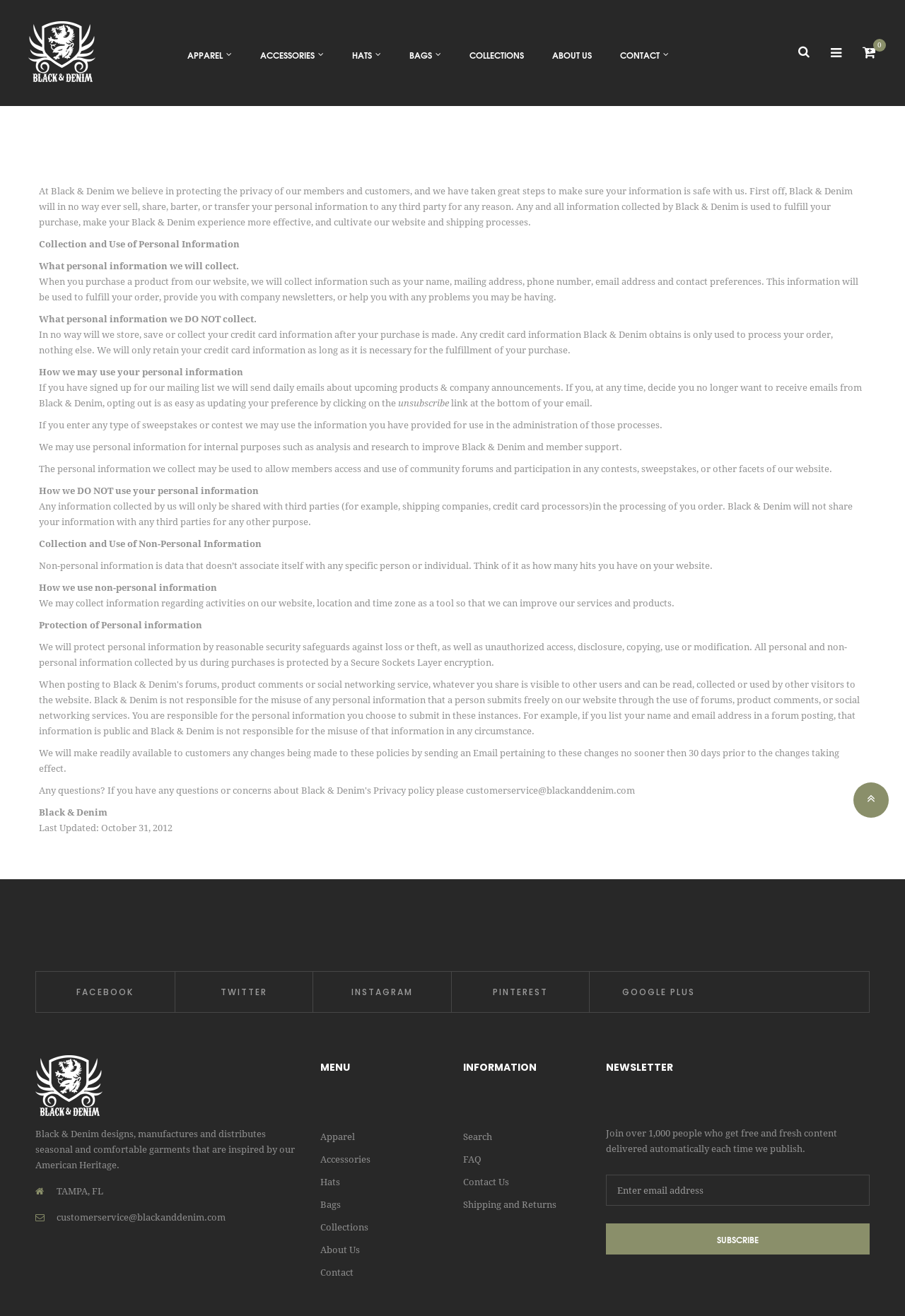Please locate the bounding box coordinates of the element that needs to be clicked to achieve the following instruction: "Click on the 'Subscribe' button". The coordinates should be four float numbers between 0 and 1, i.e., [left, top, right, bottom].

[0.669, 0.93, 0.961, 0.953]